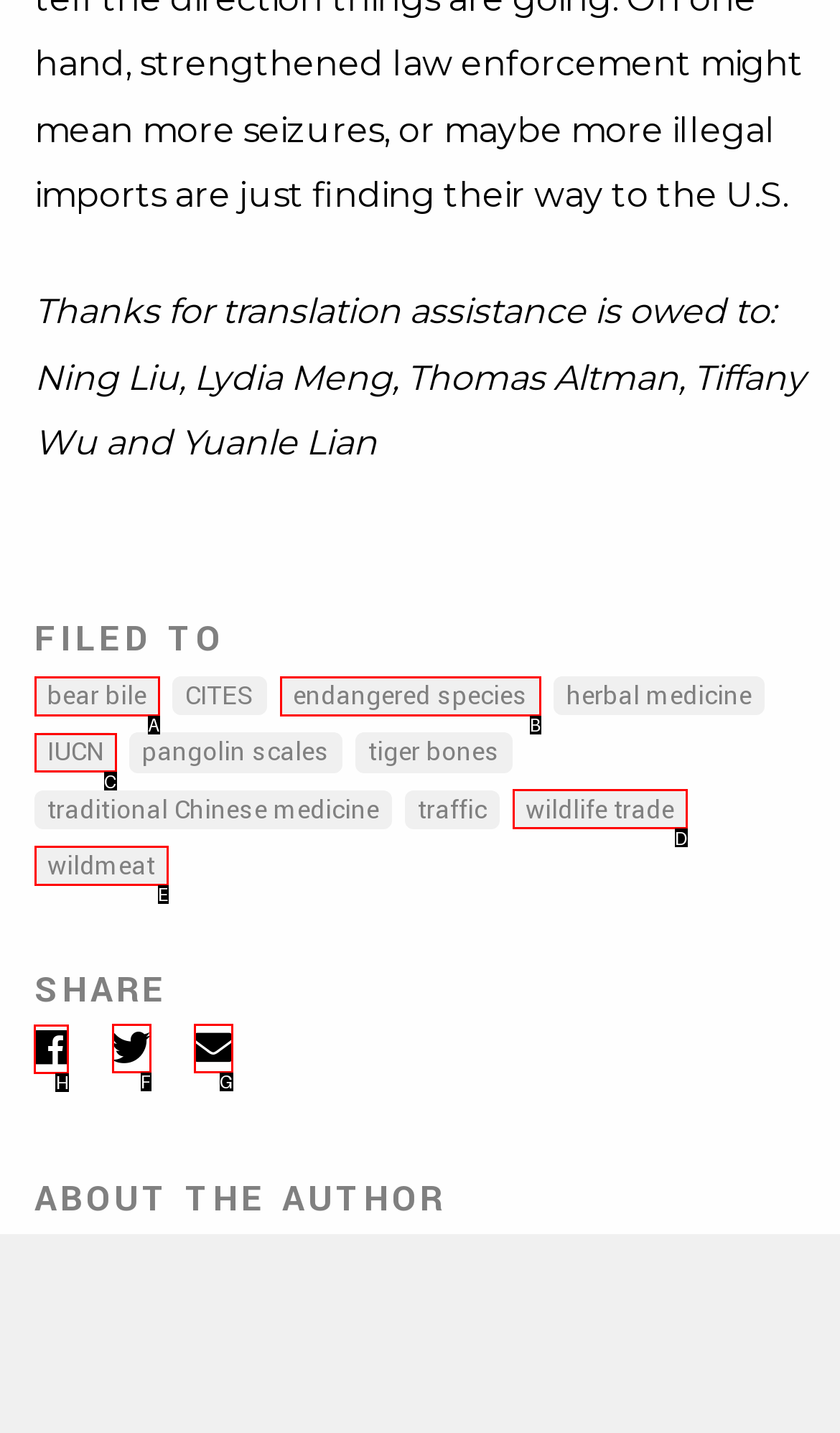Identify the letter of the UI element I need to click to carry out the following instruction: Click on 'Facebook'

H